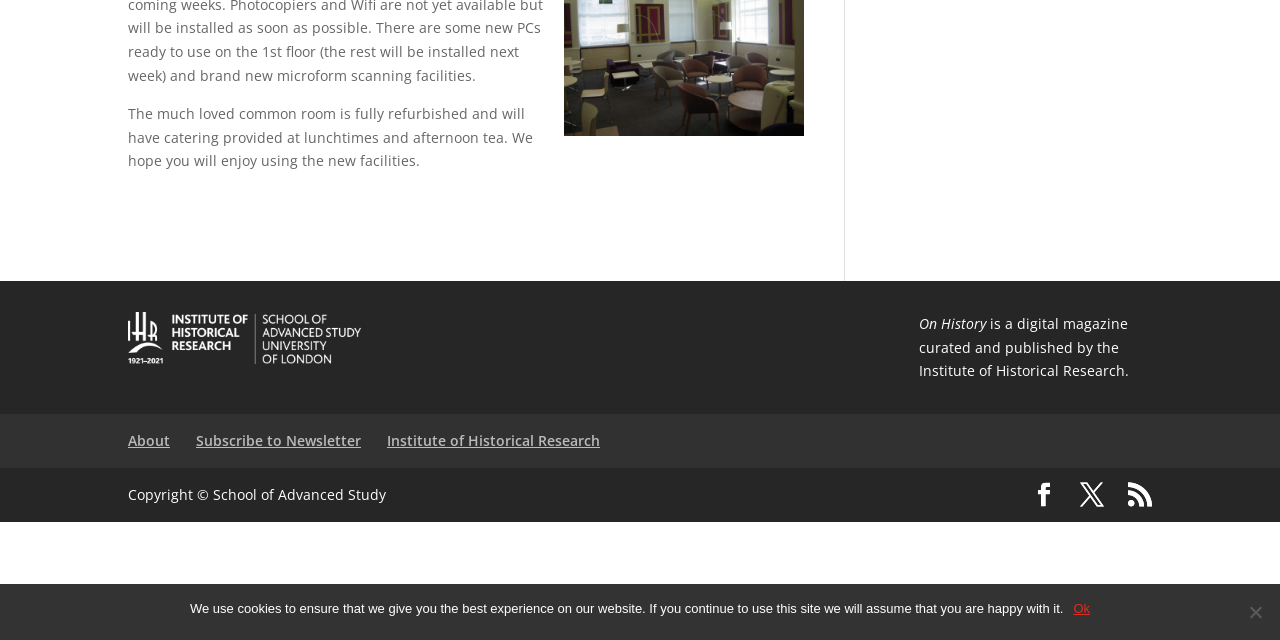Identify the bounding box for the described UI element. Provide the coordinates in (top-left x, top-left y, bottom-right x, bottom-right y) format with values ranging from 0 to 1: Subscribe to Newsletter

[0.153, 0.673, 0.282, 0.703]